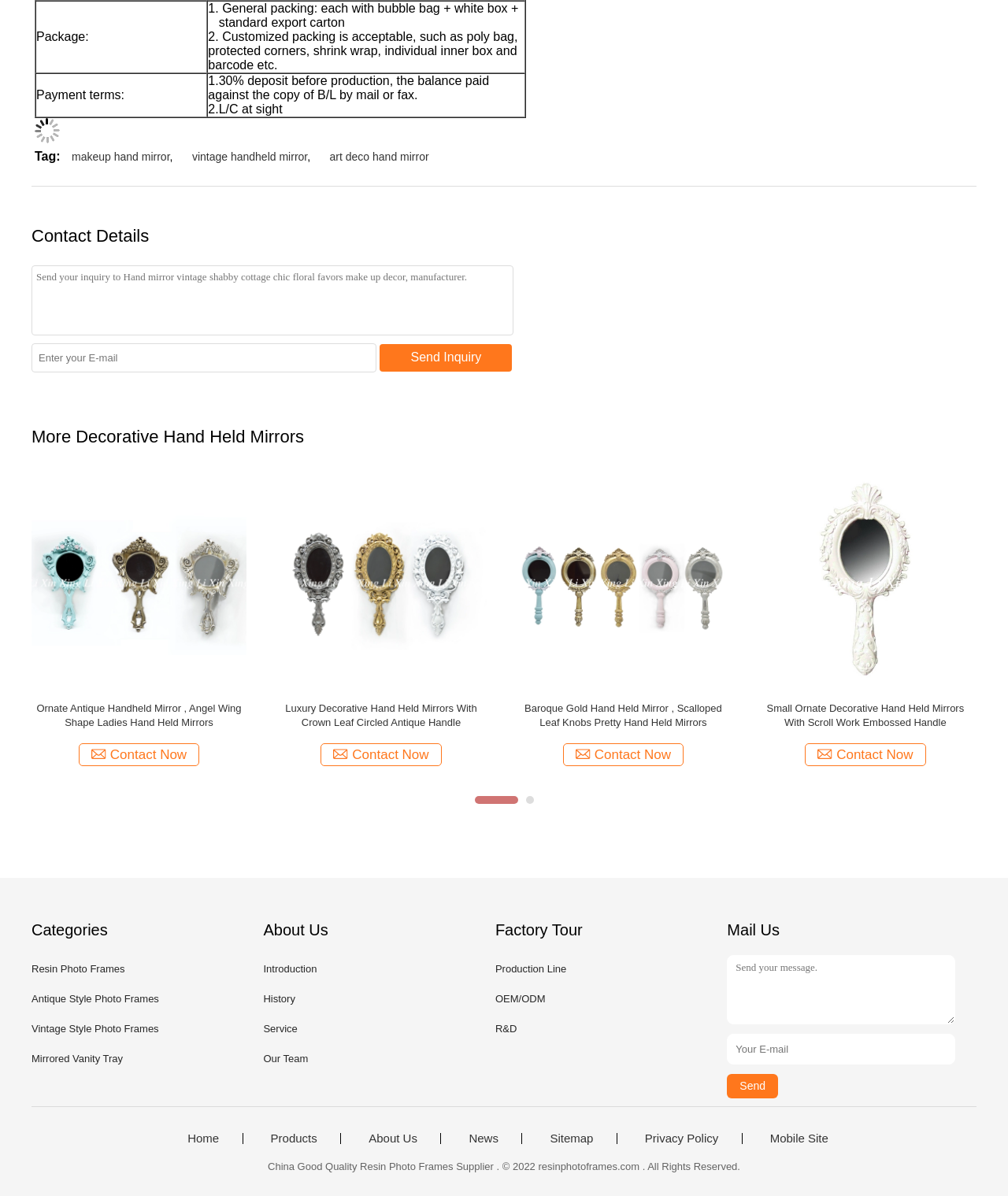Locate the bounding box coordinates of the element to click to perform the following action: 'View more decorative hand held mirrors'. The coordinates should be given as four float values between 0 and 1, in the form of [left, top, right, bottom].

[0.031, 0.357, 0.302, 0.373]